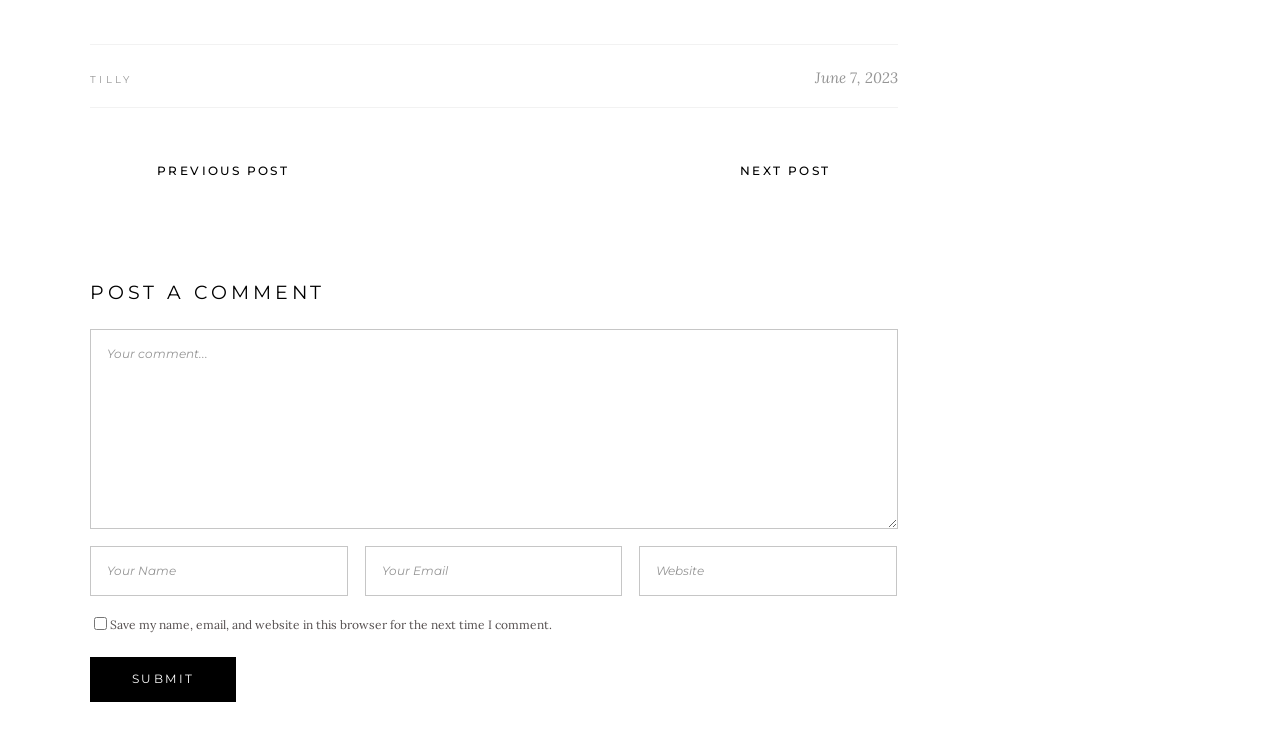Please examine the image and provide a detailed answer to the question: What is the purpose of the textbox at the bottom?

I noticed a textbox with a placeholder 'Your comment...' and a bounding box coordinate of [0.07, 0.44, 0.701, 0.707]. This suggests that the purpose of this textbox is to enter a comment.